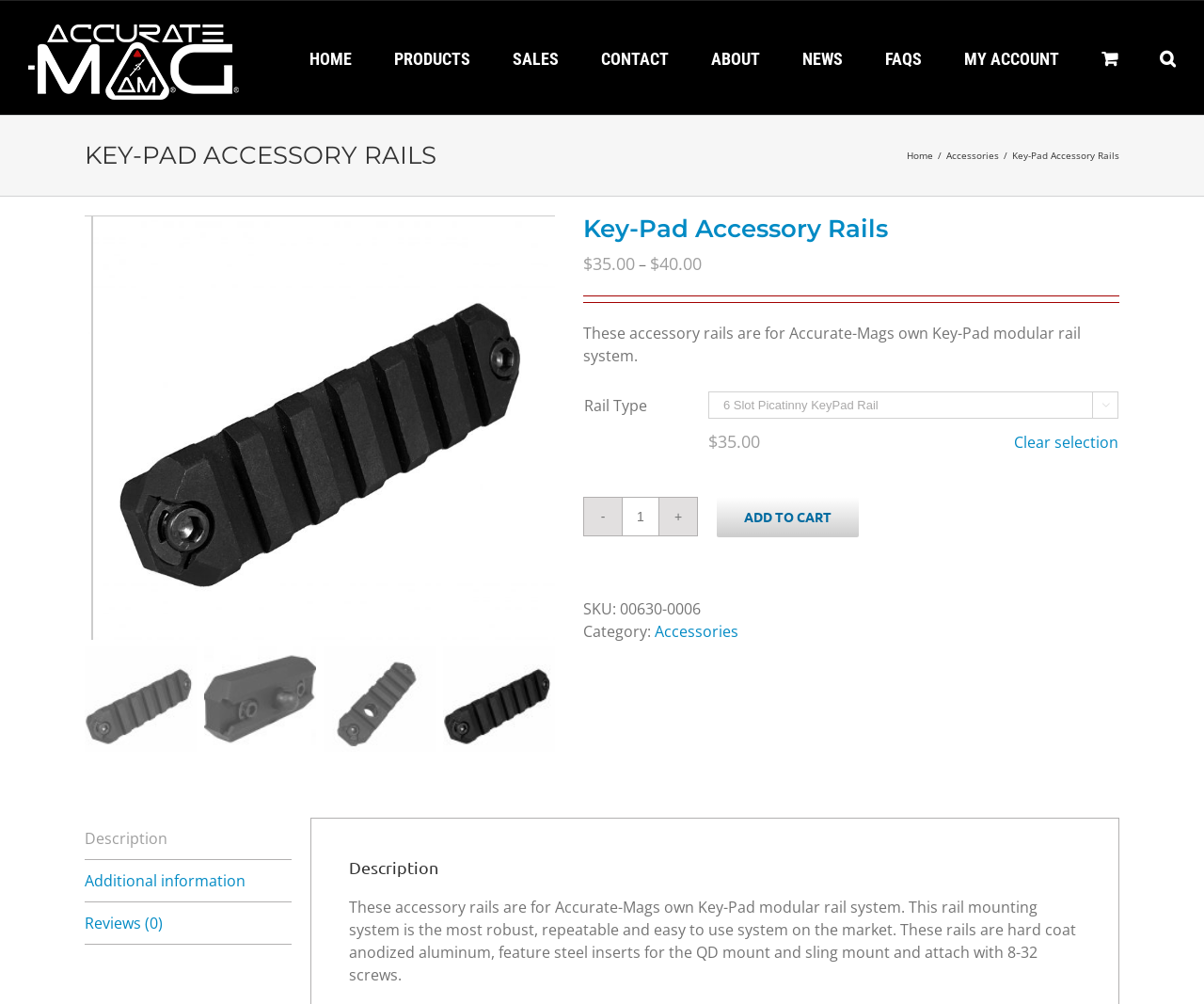Based on the image, please respond to the question with as much detail as possible:
What is the SKU of the Key-Pad Accessory Rails?

The SKU of the Key-Pad Accessory Rails can be found in the product information section, where it is listed as 'SKU: 00630-0006'.